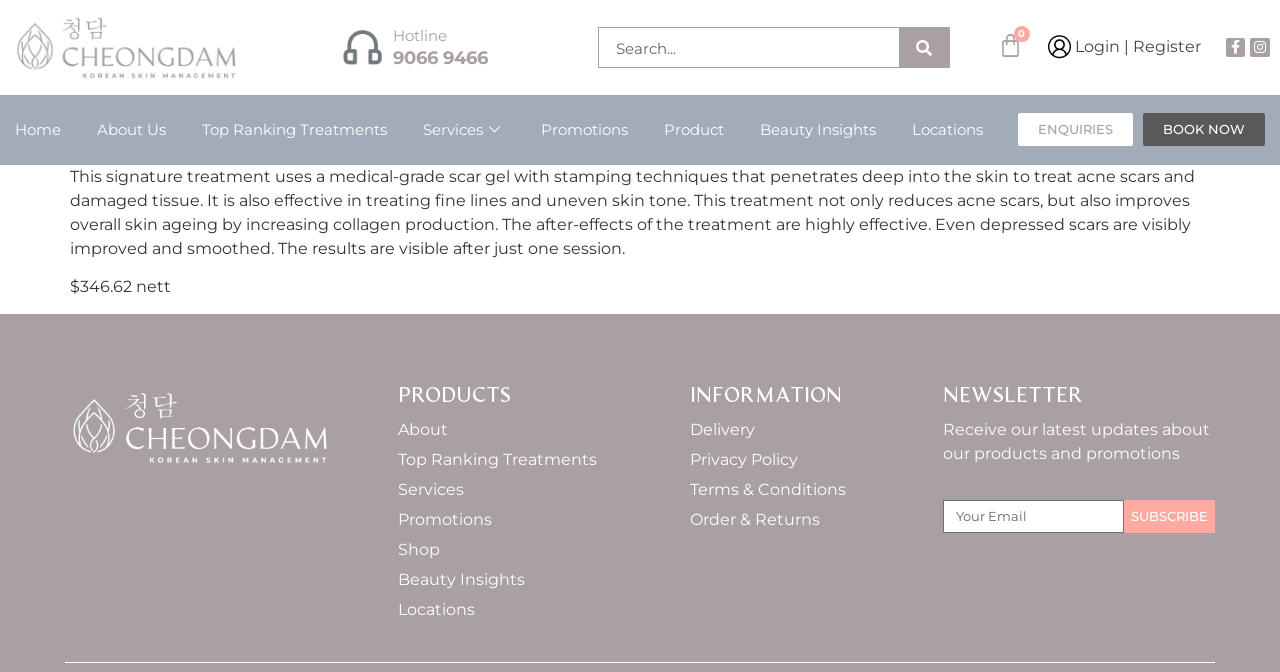Give a concise answer using only one word or phrase for this question:
What can be found in the 'PRODUCTS' section?

Links to products